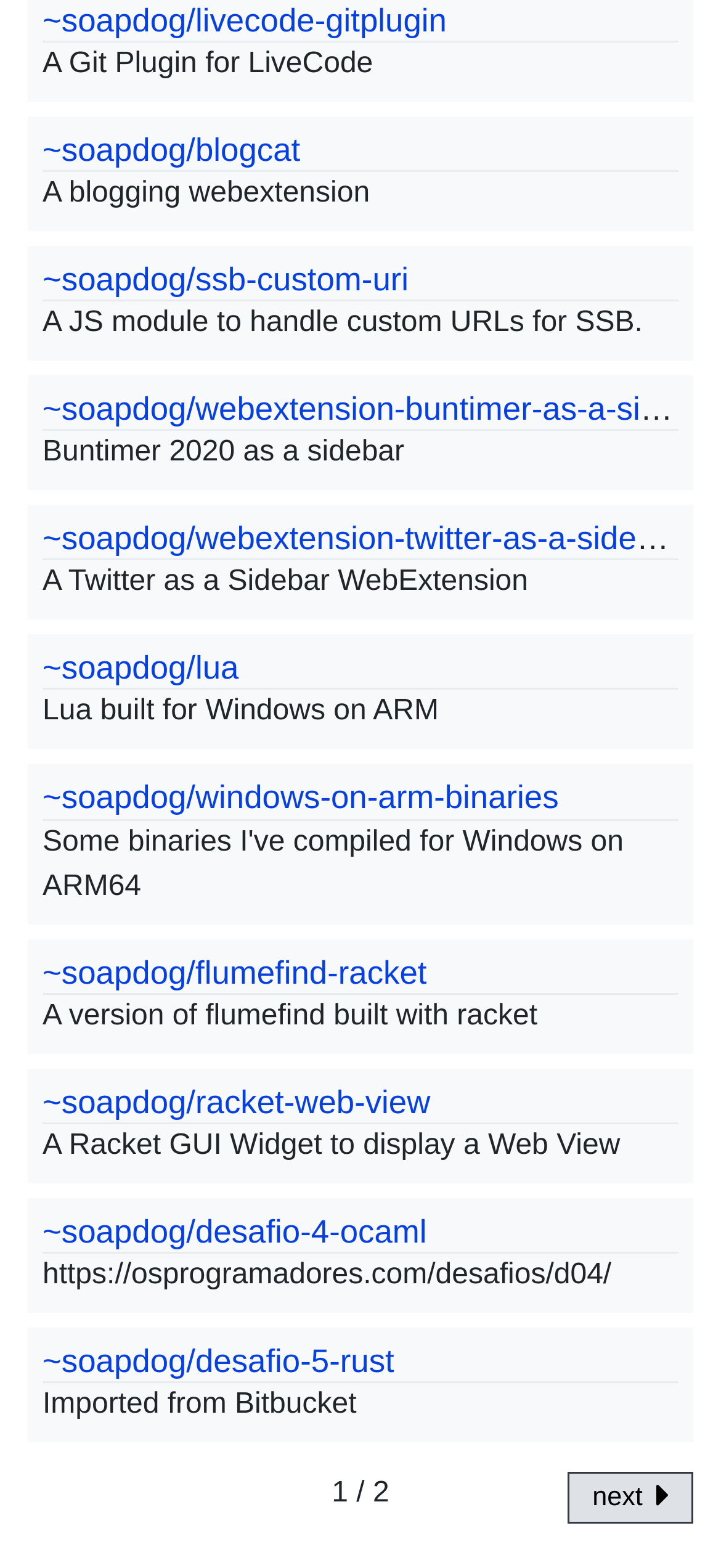Determine the bounding box coordinates of the section I need to click to execute the following instruction: "Visit the Git Plugin for LiveCode page". Provide the coordinates as four float numbers between 0 and 1, i.e., [left, top, right, bottom].

[0.059, 0.001, 0.62, 0.025]